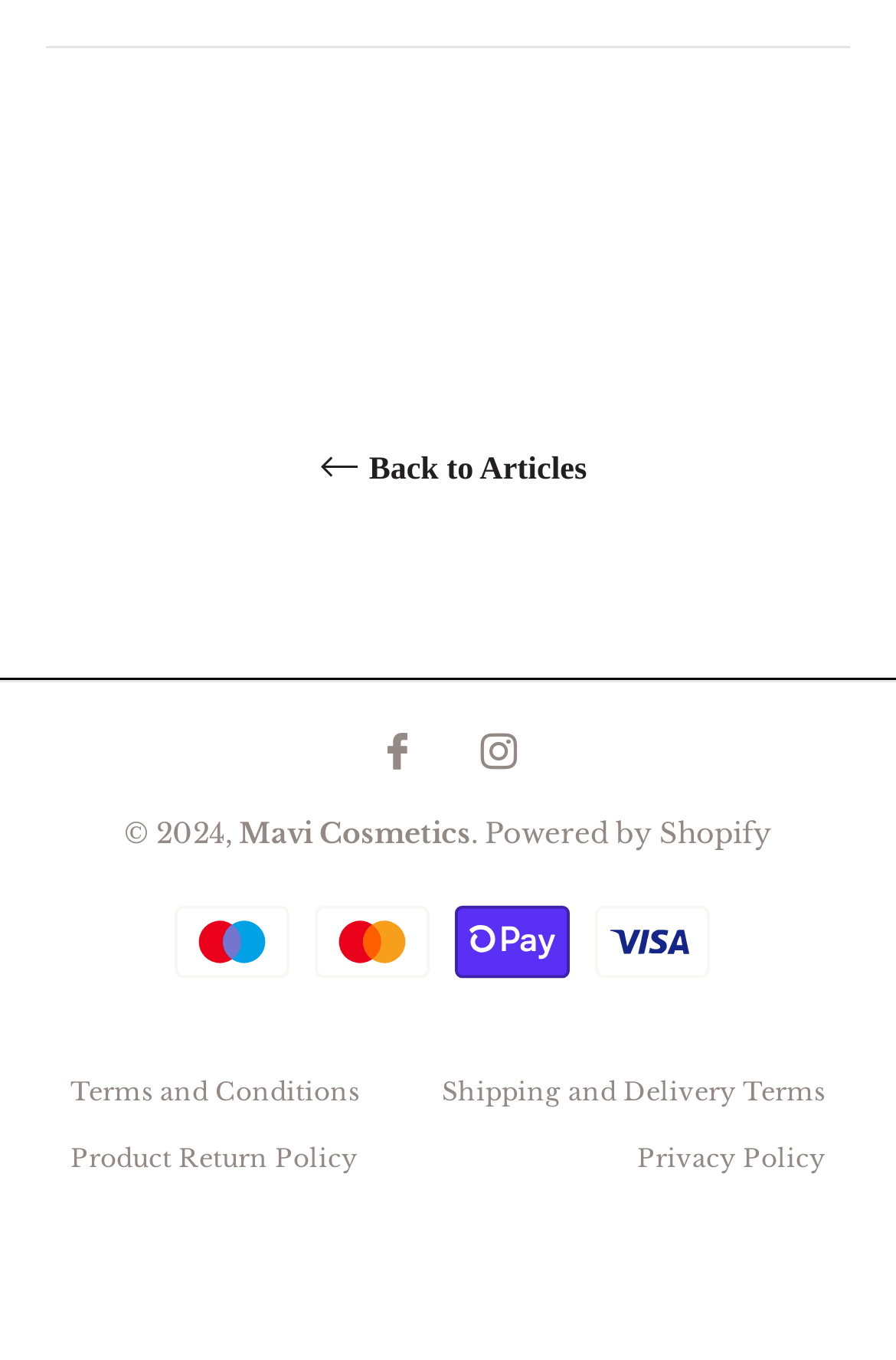What is the company name at the bottom of the page?
Based on the image, provide your answer in one word or phrase.

Mavi Cosmetics